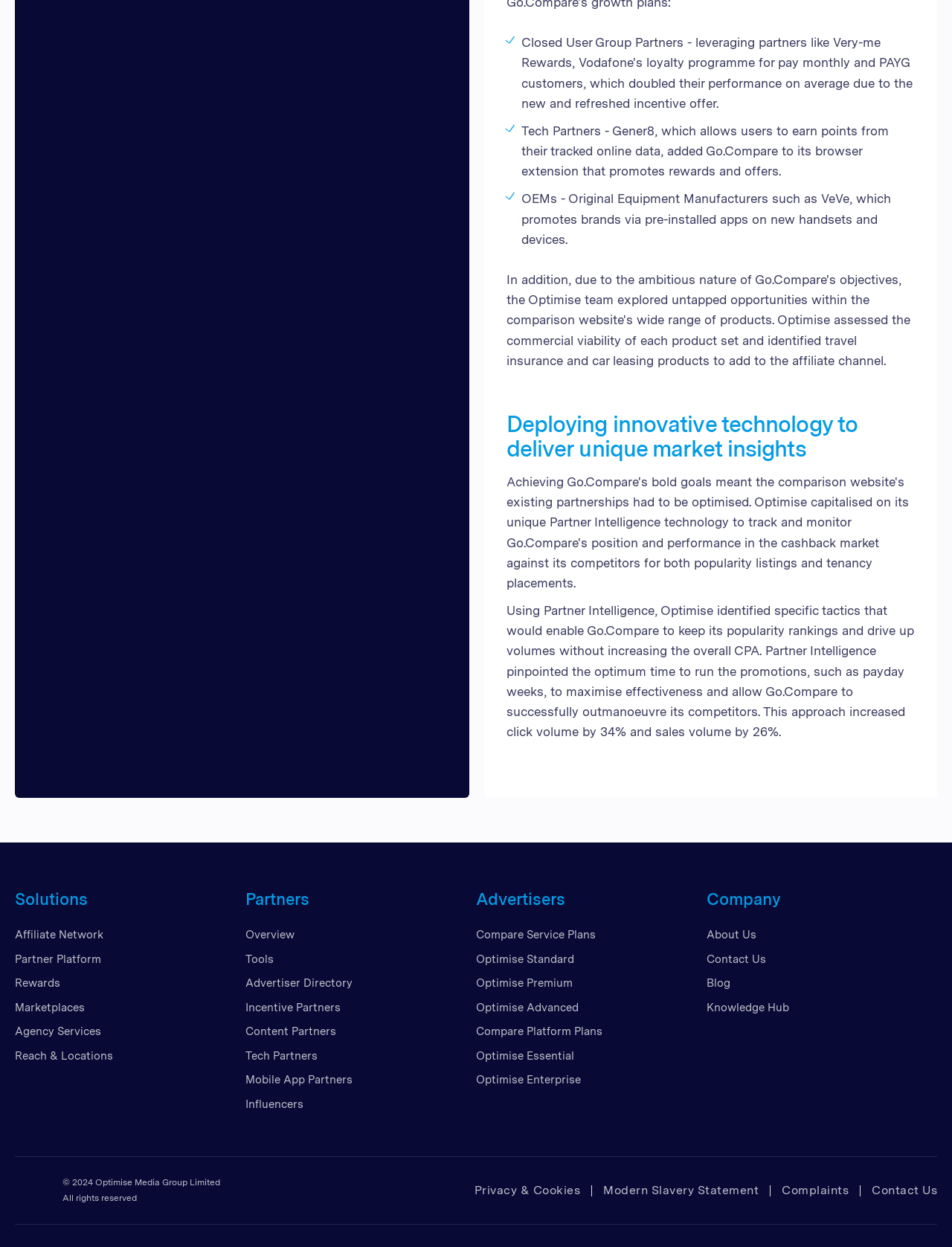What is the name of the company that added Go.Compare to its browser extension?
Please analyze the image and answer the question with as much detail as possible.

The answer can be found in the first StaticText element, which mentions 'Tech Partners - Gener8, which allows users to earn points from their tracked online data, added Go.Compare to its browser extension that promotes rewards and offers.'